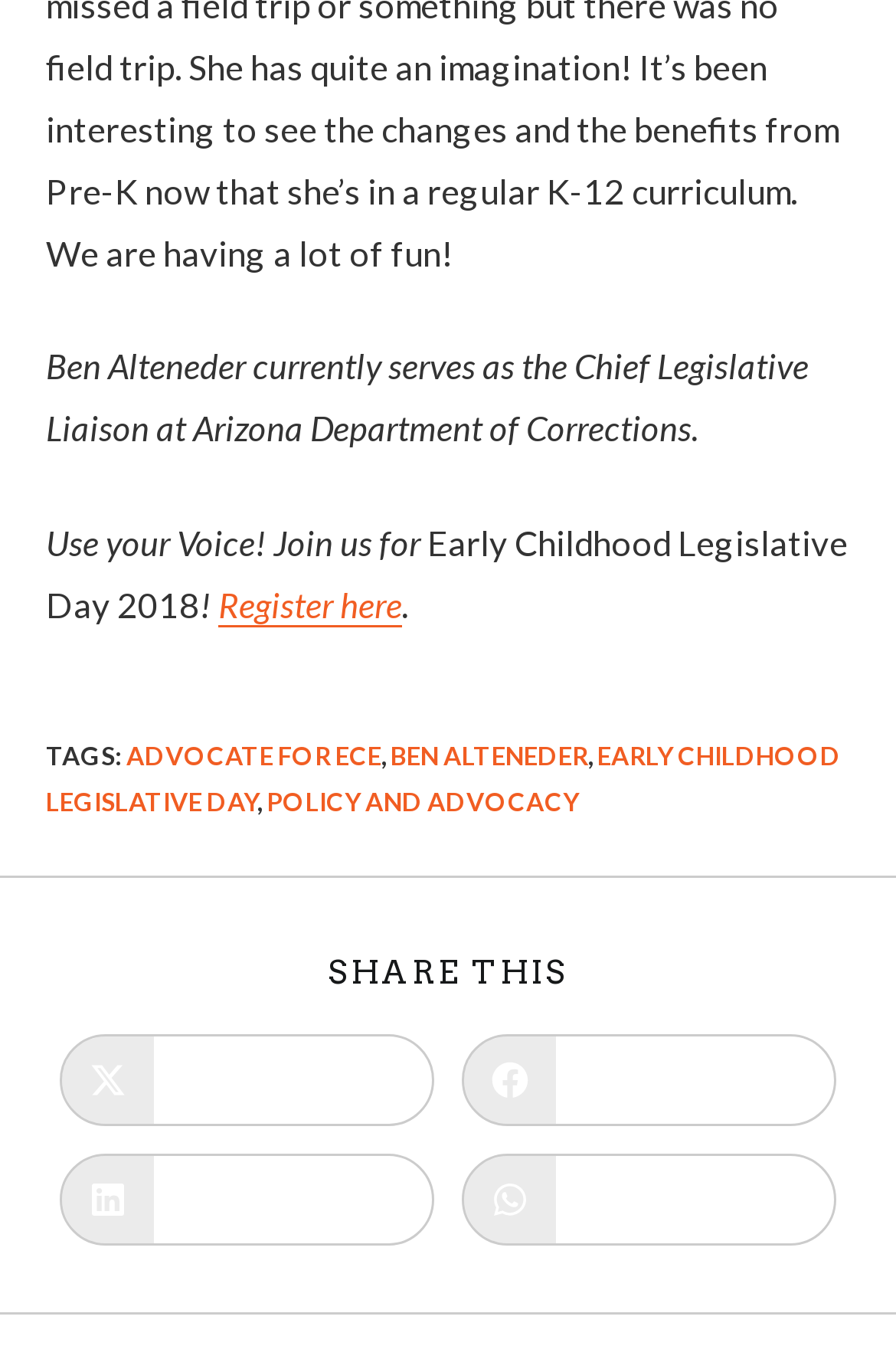Highlight the bounding box coordinates of the element you need to click to perform the following instruction: "Advocate for ECE."

[0.141, 0.539, 0.426, 0.561]